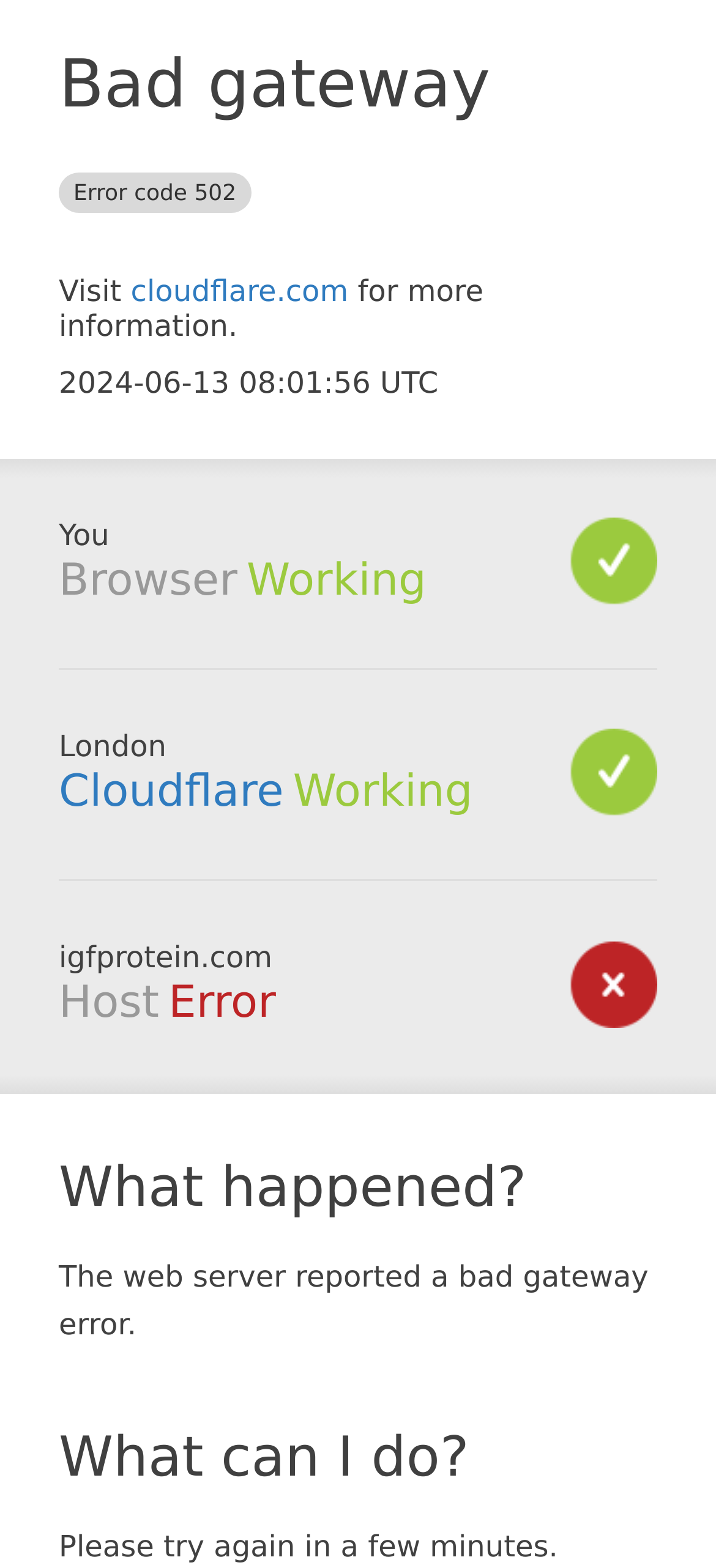What is the name of the website?
Please provide a comprehensive and detailed answer to the question.

The name of the website is mentioned in the text 'igfprotein.com' at the bottom of the webpage, which is also part of the heading 'Host'.